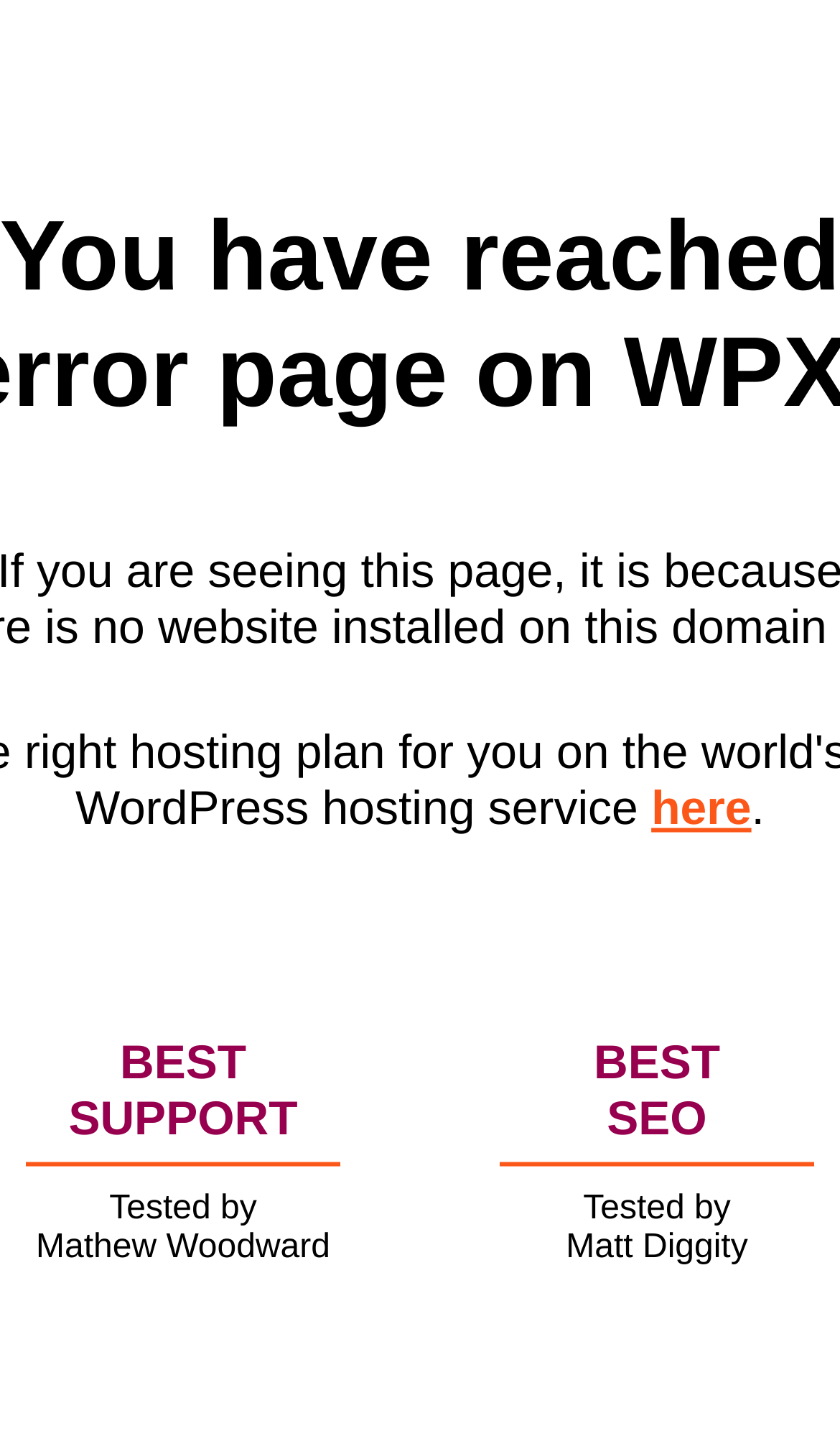What is the second label after 'BEST'?
Look at the webpage screenshot and answer the question with a detailed explanation.

The webpage contains a label 'SUPPORT' with bounding box coordinates [0.082, 0.762, 0.354, 0.799], which is located after the first 'BEST' label, indicating that the webpage is highlighting the support feature of the WordPress hosting service.